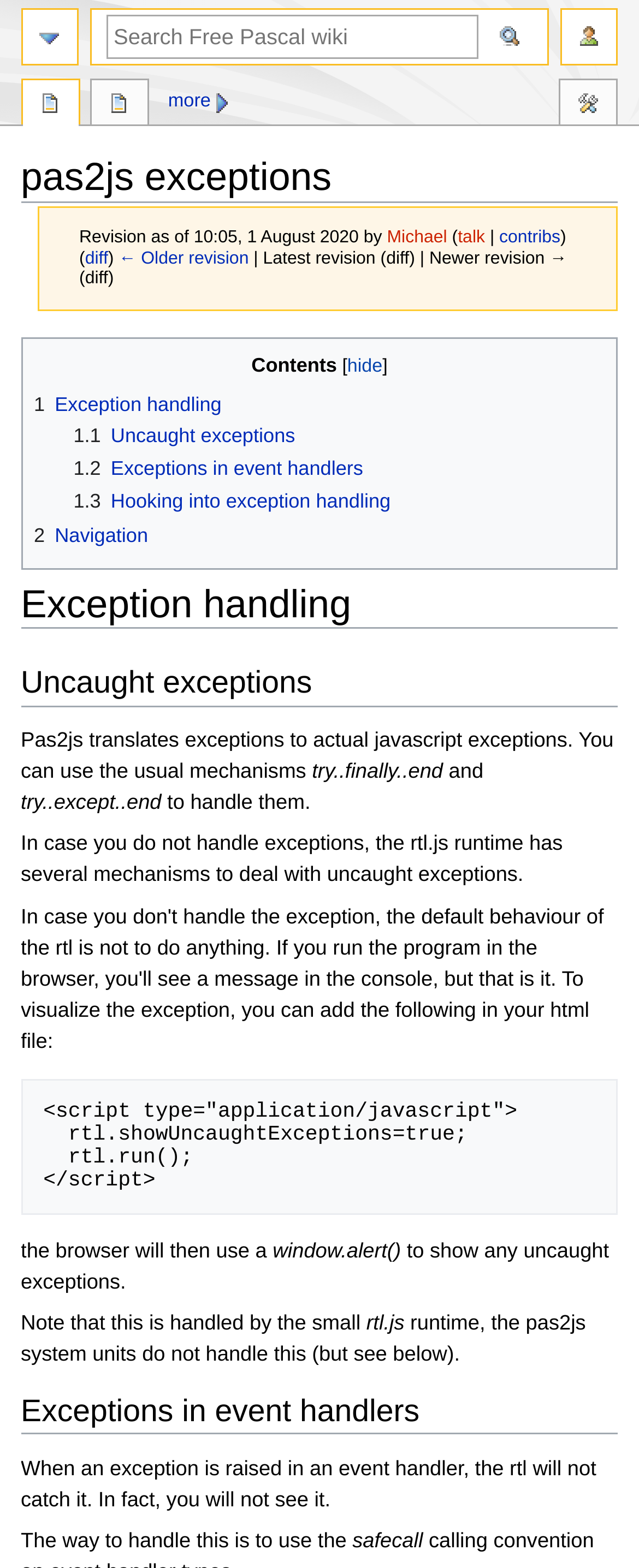Provide a single word or phrase to answer the given question: 
What is the purpose of the 'safecall' mechanism?

to handle exceptions in event handlers